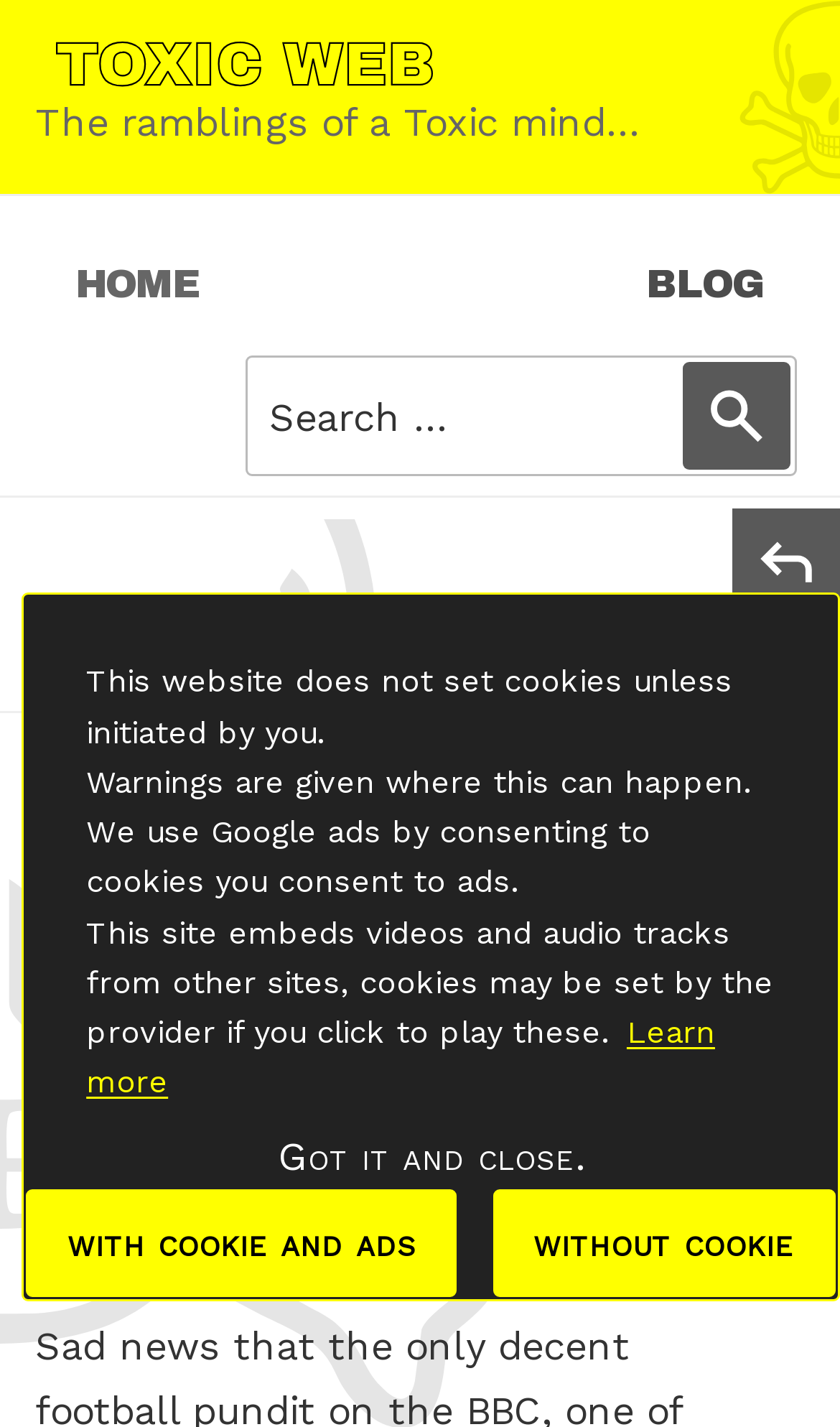Given the element description, predict the bounding box coordinates in the format (top-left x, top-left y, bottom-right x, bottom-right y). Make sure all values are between 0 and 1. Here is the element description: January 25, 2018

[0.551, 0.601, 0.846, 0.628]